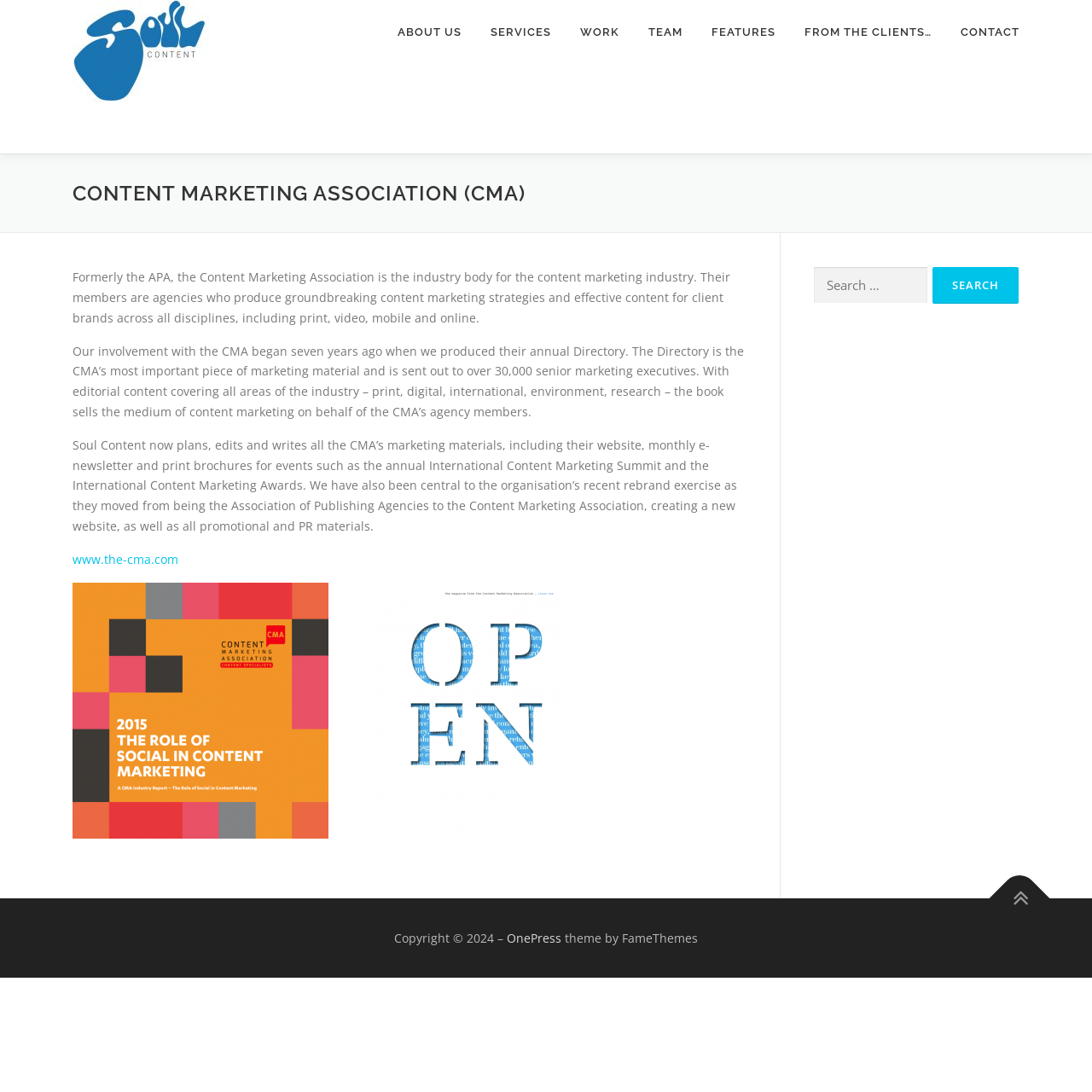Find the bounding box coordinates for the UI element whose description is: "About us". The coordinates should be four float numbers between 0 and 1, in the format [left, top, right, bottom].

[0.351, 0.0, 0.436, 0.059]